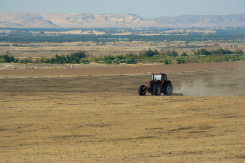What is the terrain like in the background?
Please give a detailed and elaborate explanation in response to the question.

The caption describes the terrain as 'dry' and mentions that the tractor is moving across it, implying that the terrain is arid and lacks vegetation or moisture.